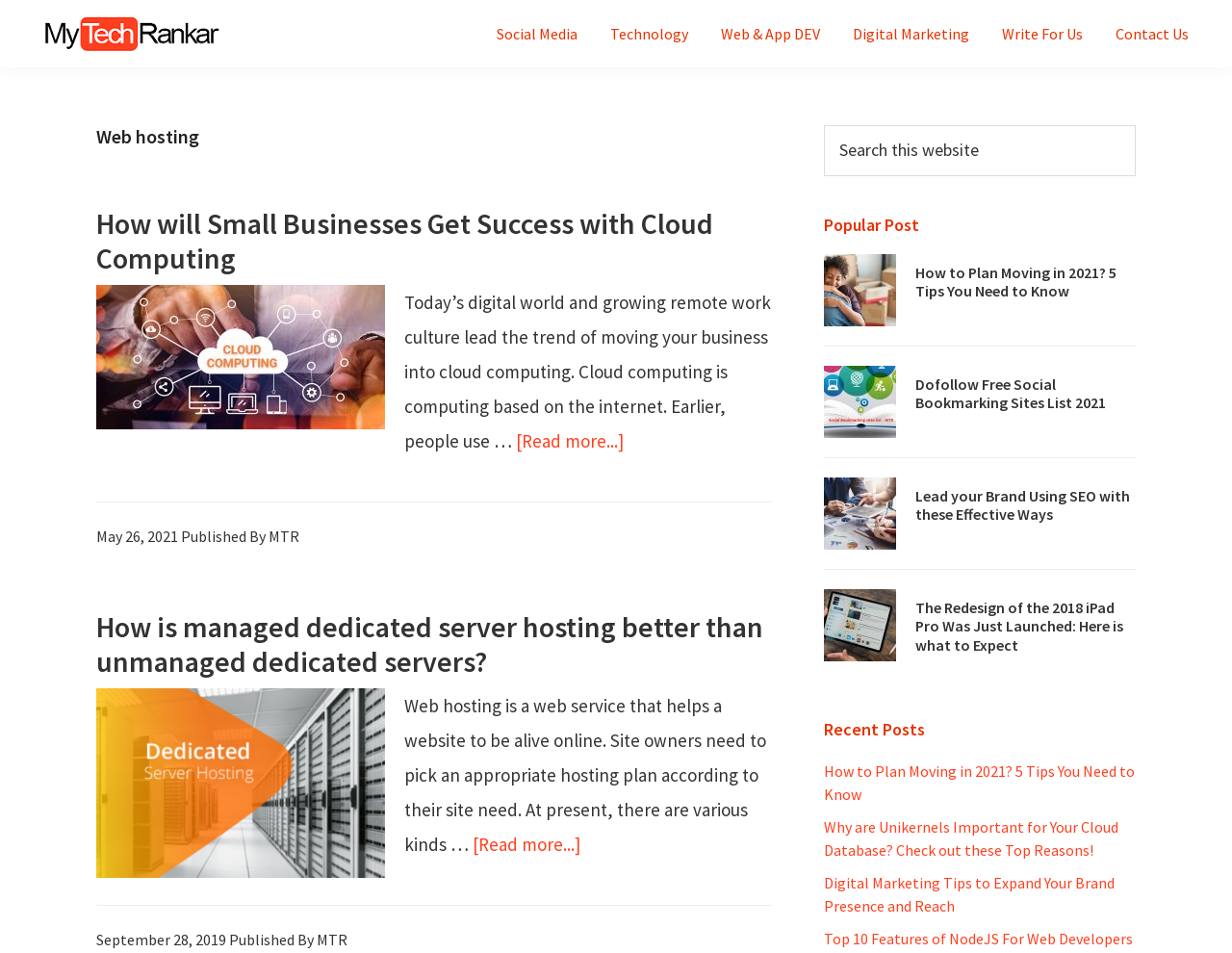What is the category of the link 'Digital Marketing'?
Please provide a comprehensive answer based on the information in the image.

The link 'Digital Marketing' is located in the main navigation menu, suggesting that it is a category or topic that is part of the website's main navigation structure.